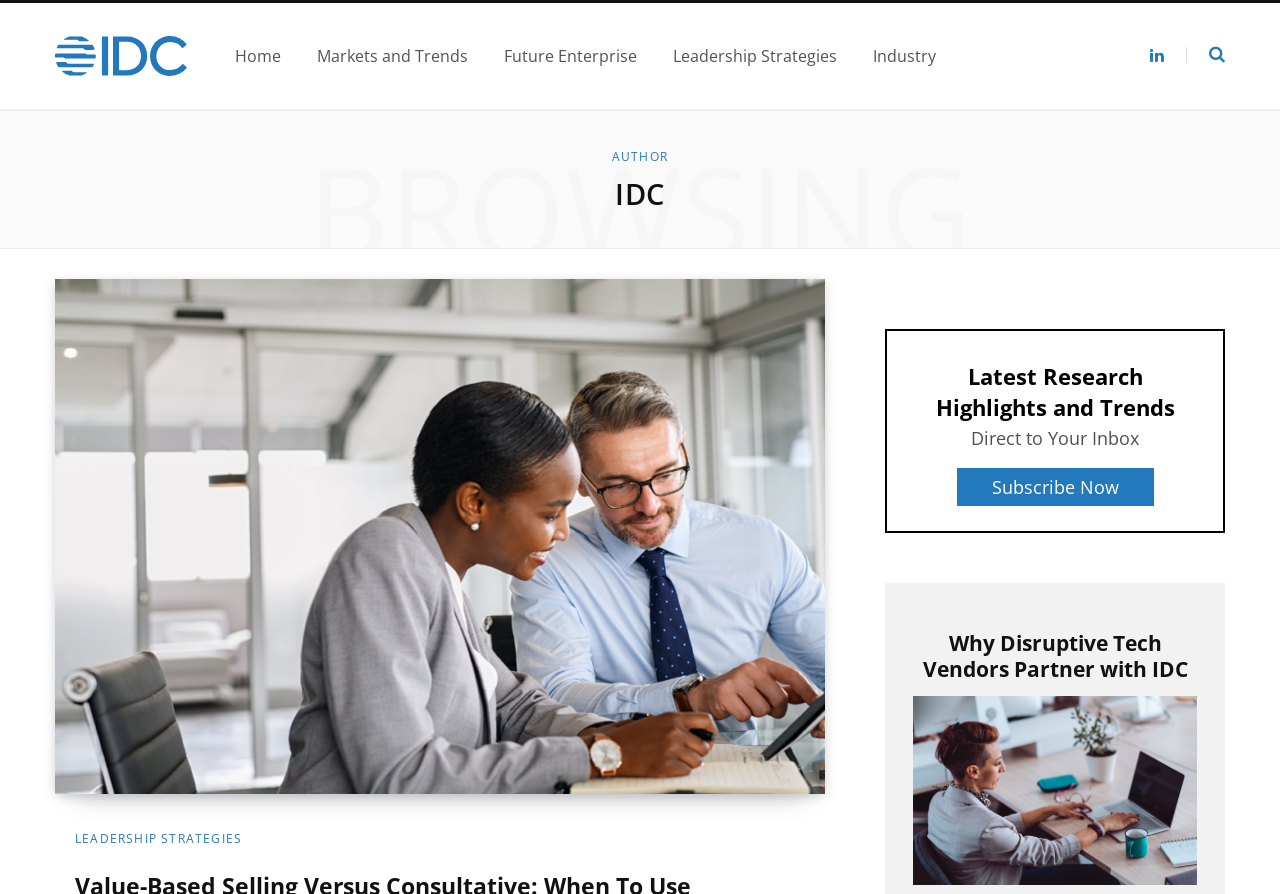Highlight the bounding box coordinates of the element that should be clicked to carry out the following instruction: "visit IDC blog". The coordinates must be given as four float numbers ranging from 0 to 1, i.e., [left, top, right, bottom].

[0.043, 0.04, 0.146, 0.085]